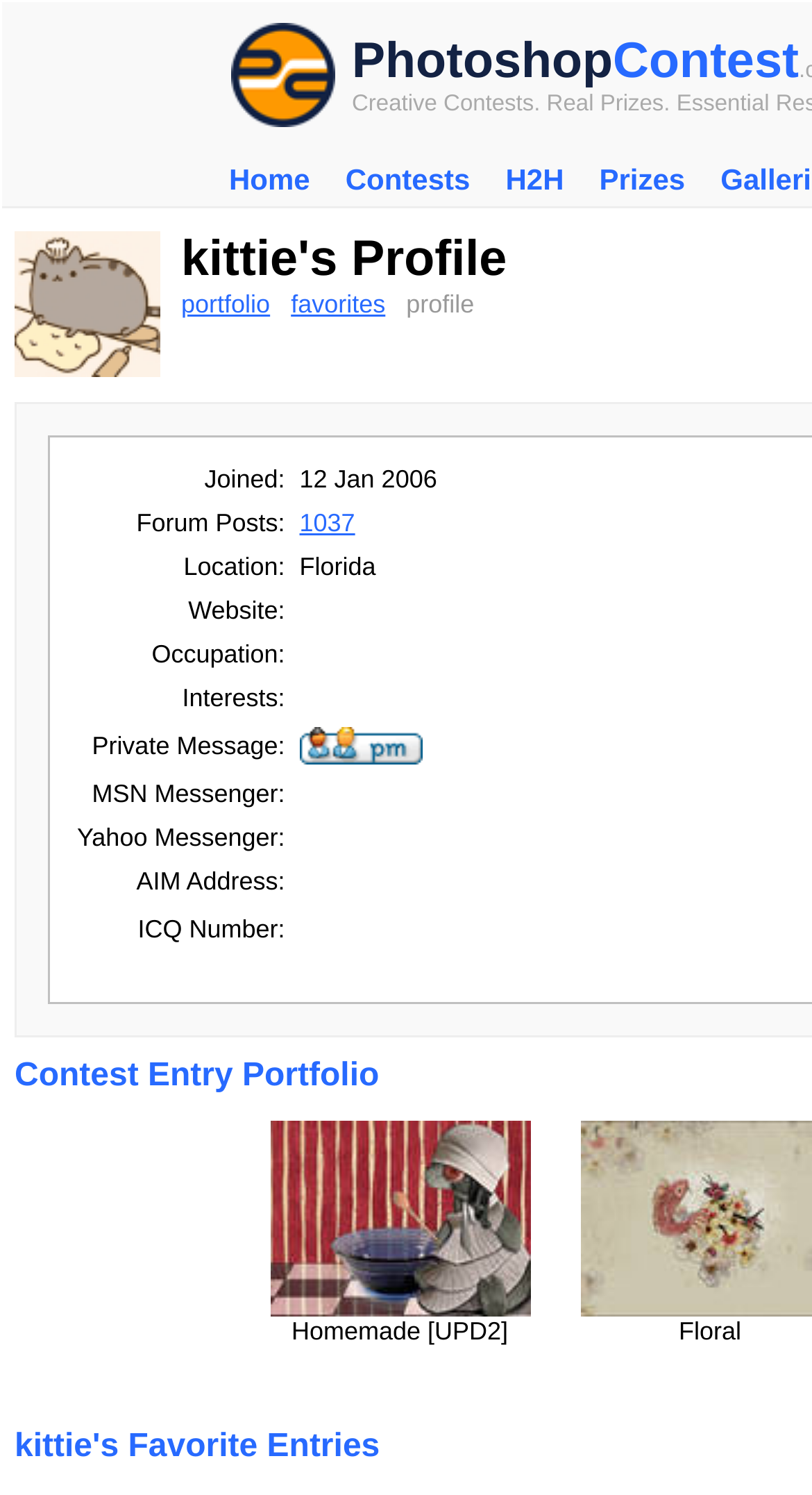Using the element description: "alt="Photoshop Contest" title="Splodge Rocks"", determine the bounding box coordinates. The coordinates should be in the format [left, top, right, bottom], with values between 0 and 1.

[0.274, 0.075, 0.423, 0.095]